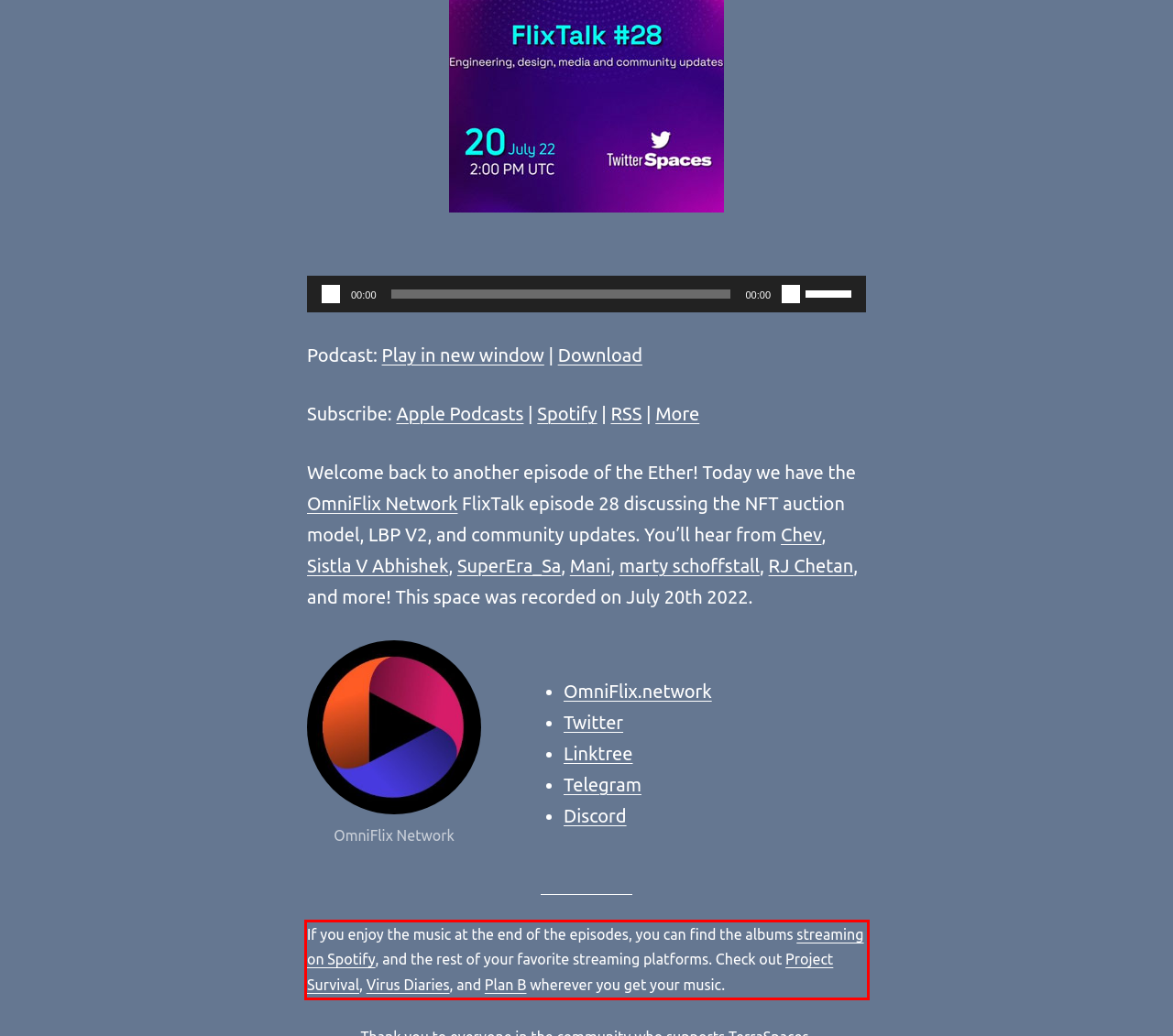Please perform OCR on the text content within the red bounding box that is highlighted in the provided webpage screenshot.

If you enjoy the music at the end of the episodes, you can find the albums streaming on Spotify, and the rest of your favorite streaming platforms. Check out Project Survival, Virus Diaries, and Plan B wherever you get your music.